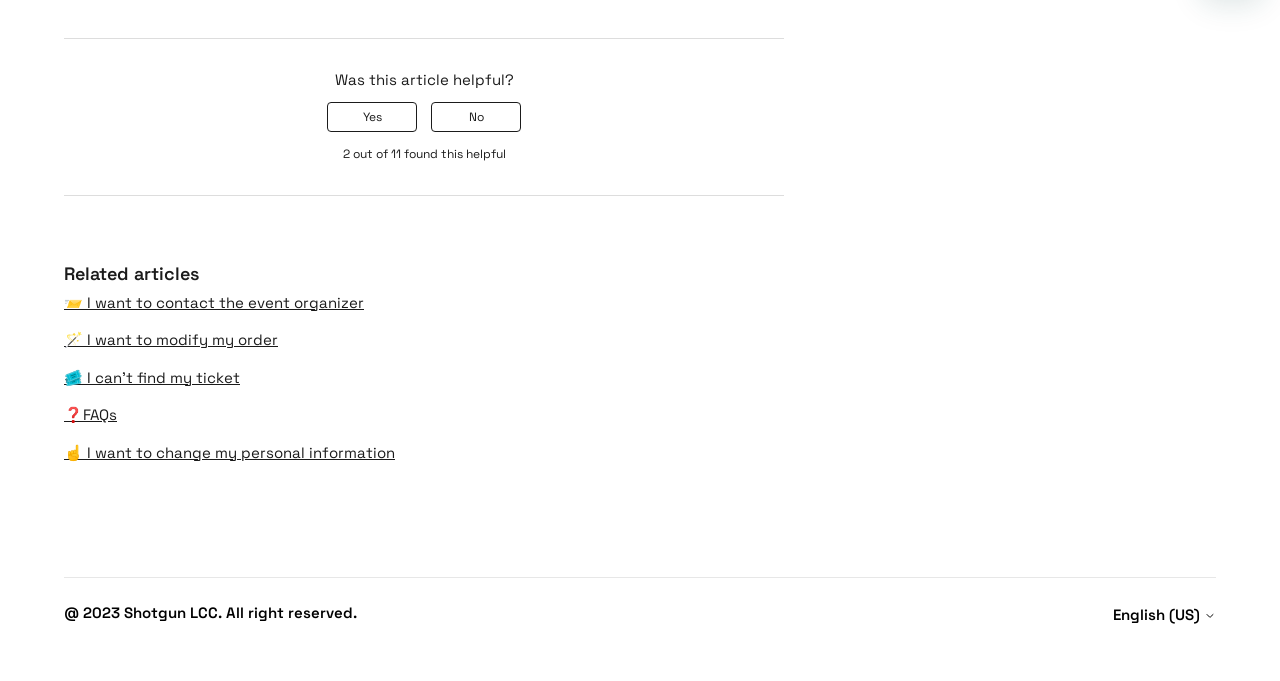Determine the bounding box coordinates of the section to be clicked to follow the instruction: "Rate this article as helpful". The coordinates should be given as four float numbers between 0 and 1, formatted as [left, top, right, bottom].

[0.255, 0.15, 0.326, 0.194]